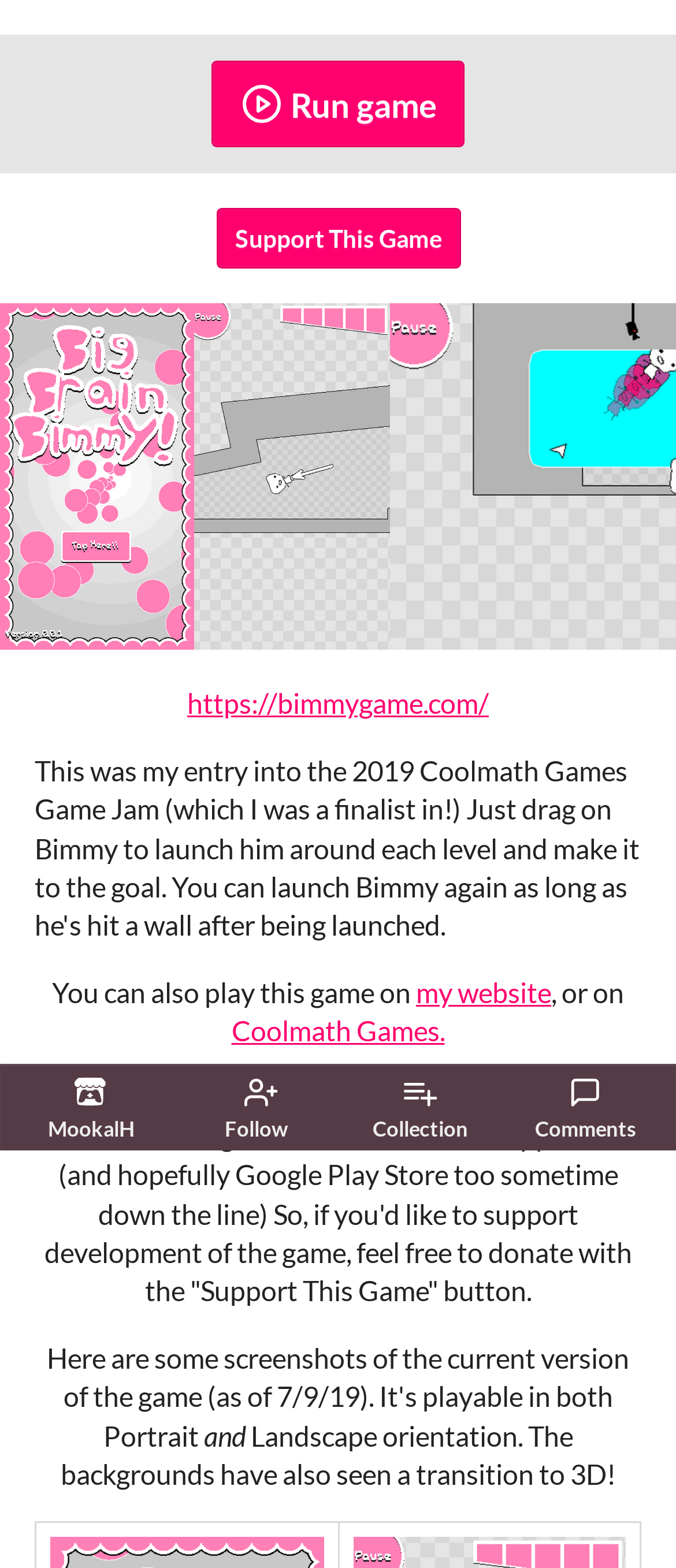What is the purpose of the 'Run game' button?
Provide an in-depth and detailed answer to the question.

The 'Run game' button is a prominent element on the webpage, and its purpose can be inferred by its text and position. It is likely that clicking this button will start the game, allowing the user to play it.